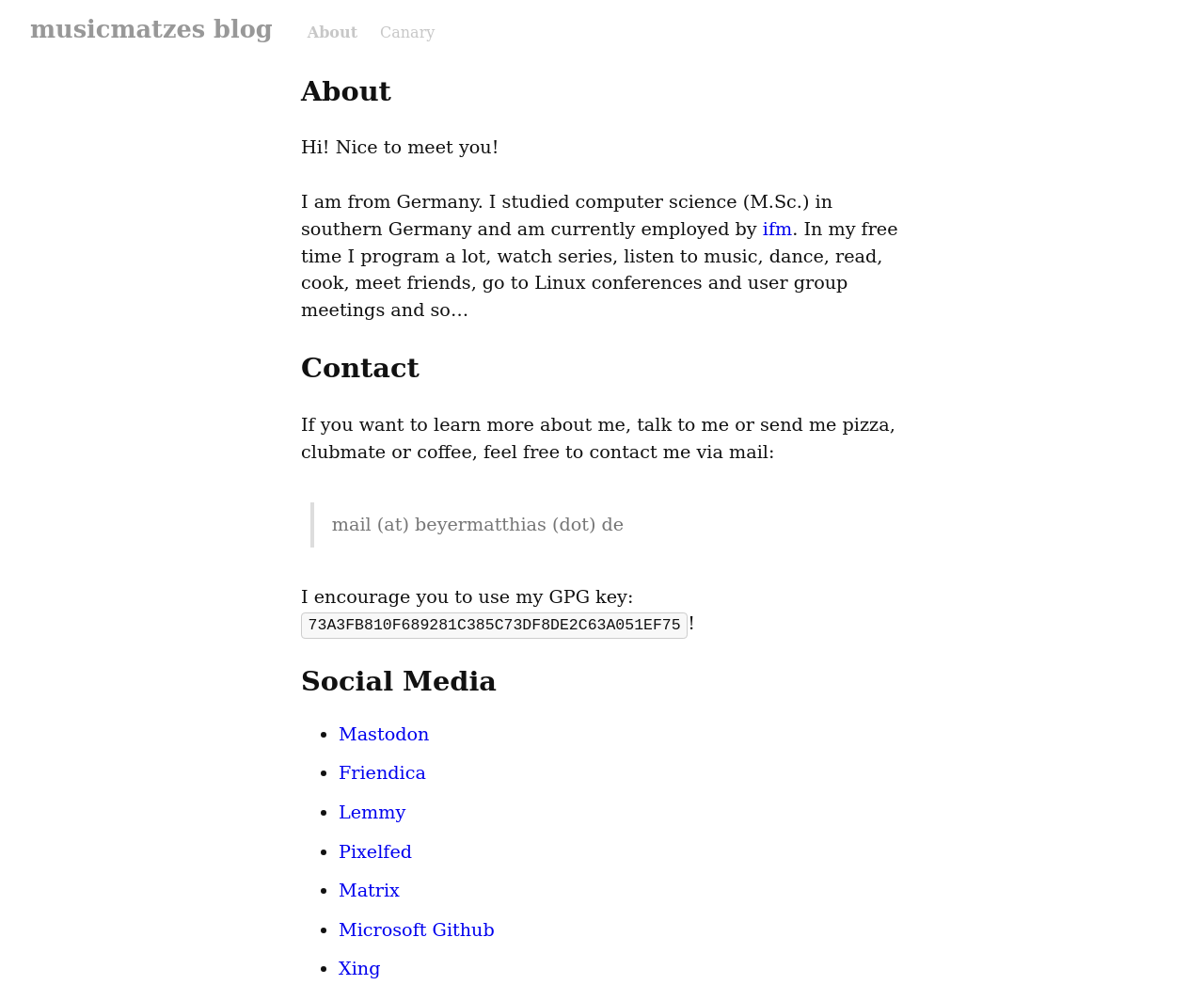Please pinpoint the bounding box coordinates for the region I should click to adhere to this instruction: "check the author's Mastodon profile".

[0.281, 0.734, 0.357, 0.756]